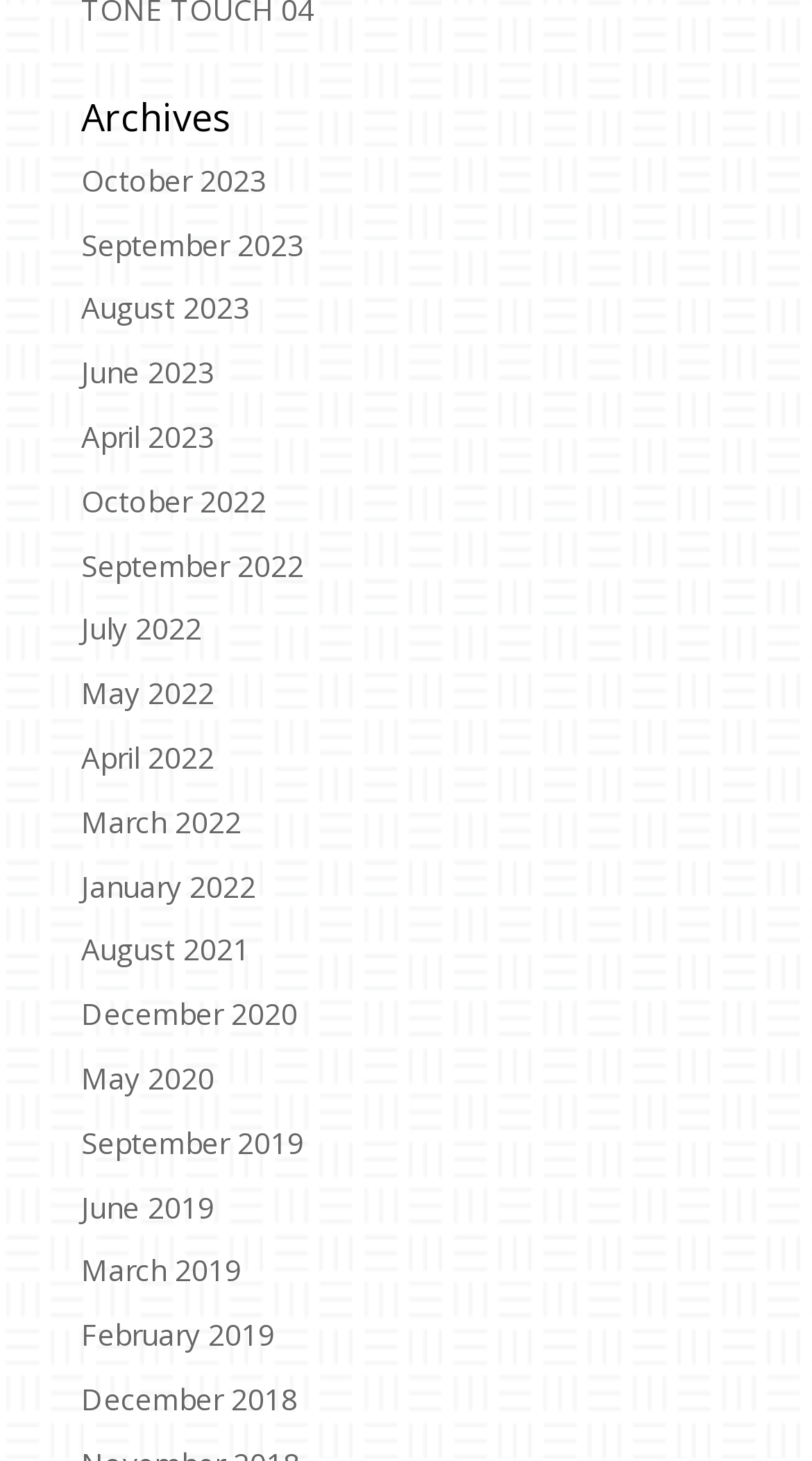Pinpoint the bounding box coordinates of the clickable element to carry out the following instruction: "go to September 2022 page."

[0.1, 0.373, 0.374, 0.4]